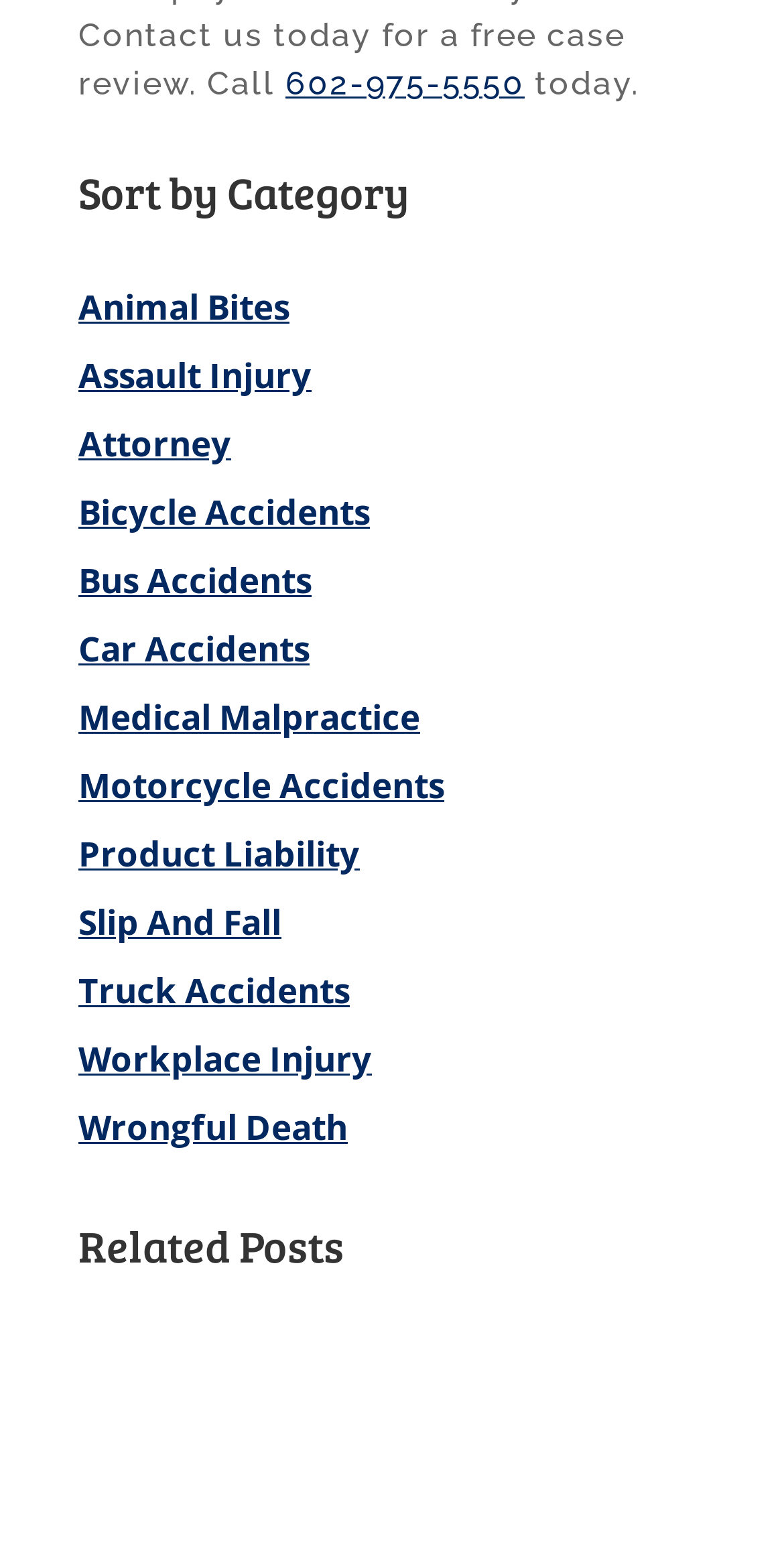Determine the bounding box coordinates of the region to click in order to accomplish the following instruction: "sort by category". Provide the coordinates as four float numbers between 0 and 1, specifically [left, top, right, bottom].

[0.1, 0.11, 0.9, 0.138]